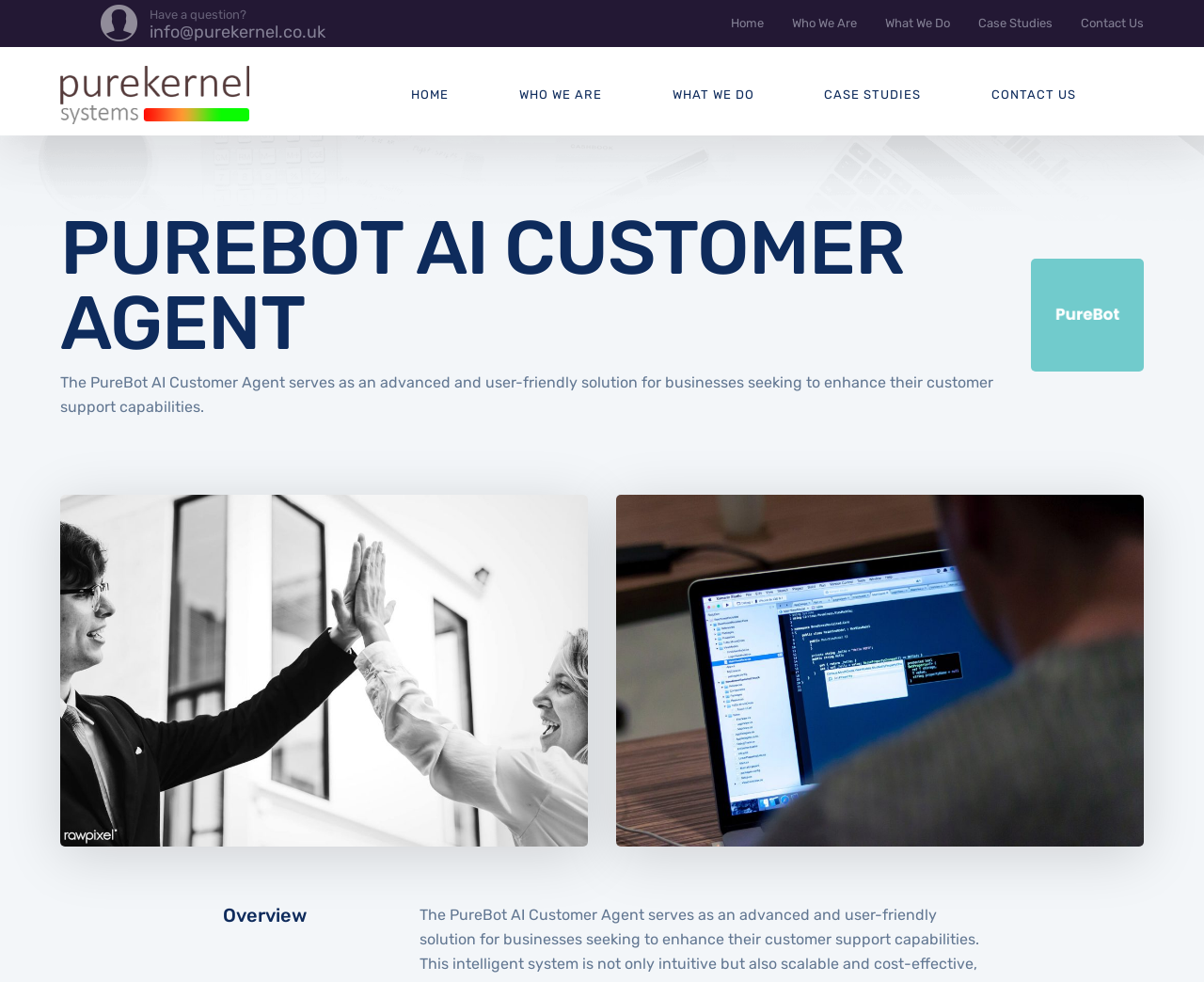Extract the primary header of the webpage and generate its text.

PUREBOT AI CUSTOMER AGENT